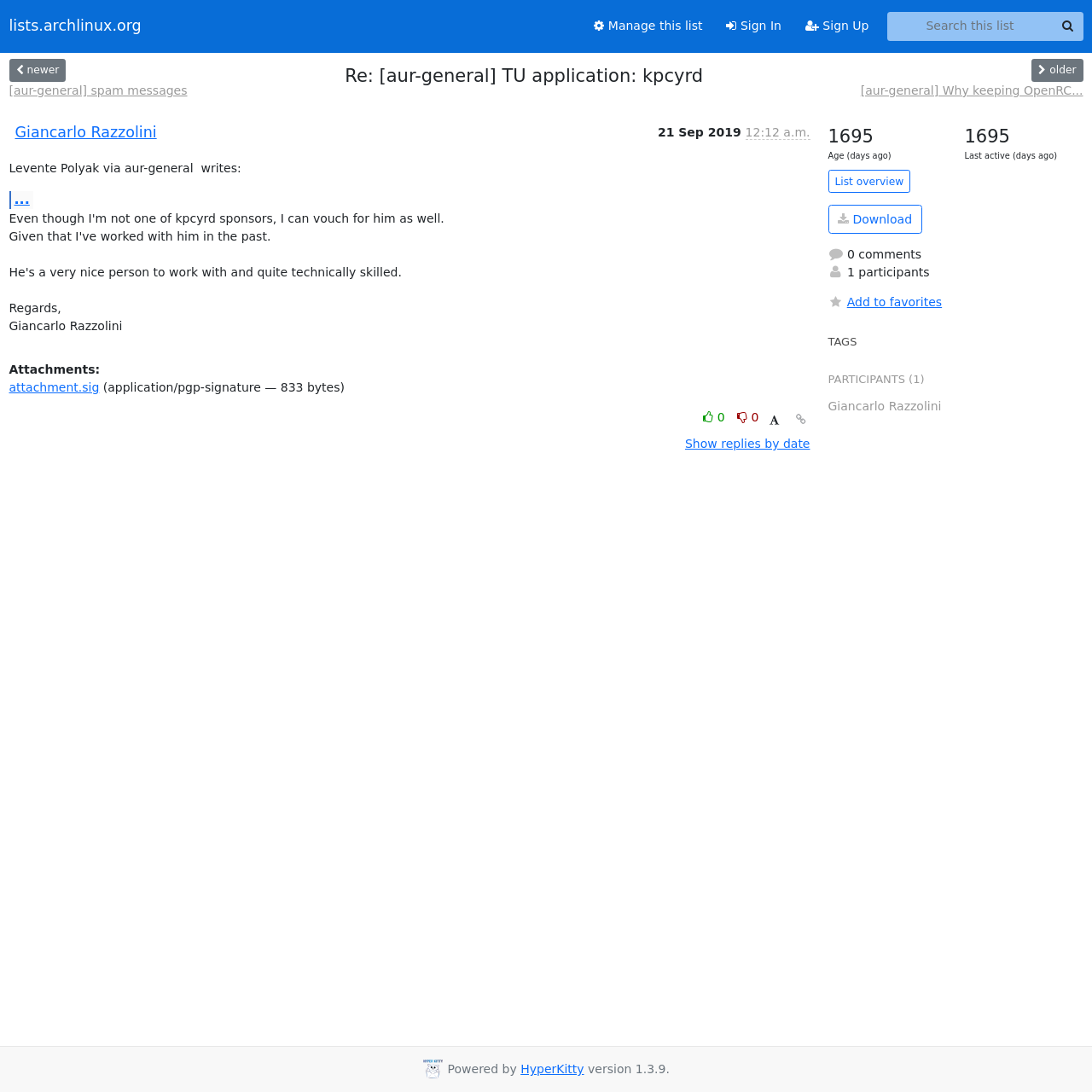Find the bounding box coordinates of the element you need to click on to perform this action: 'Sign In'. The coordinates should be represented by four float values between 0 and 1, in the format [left, top, right, bottom].

[0.654, 0.01, 0.727, 0.038]